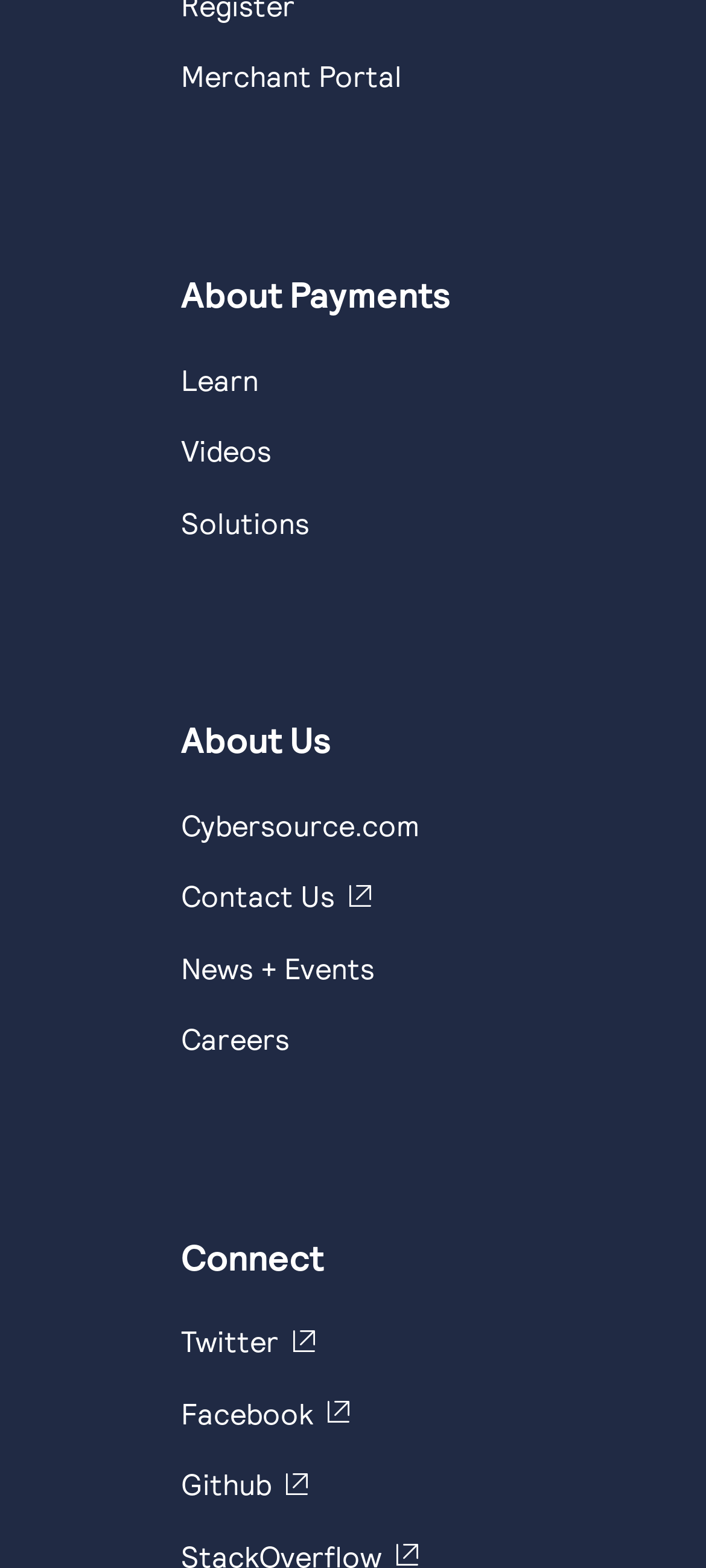Give a succinct answer to this question in a single word or phrase: 
What is the text of the last heading?

Connect